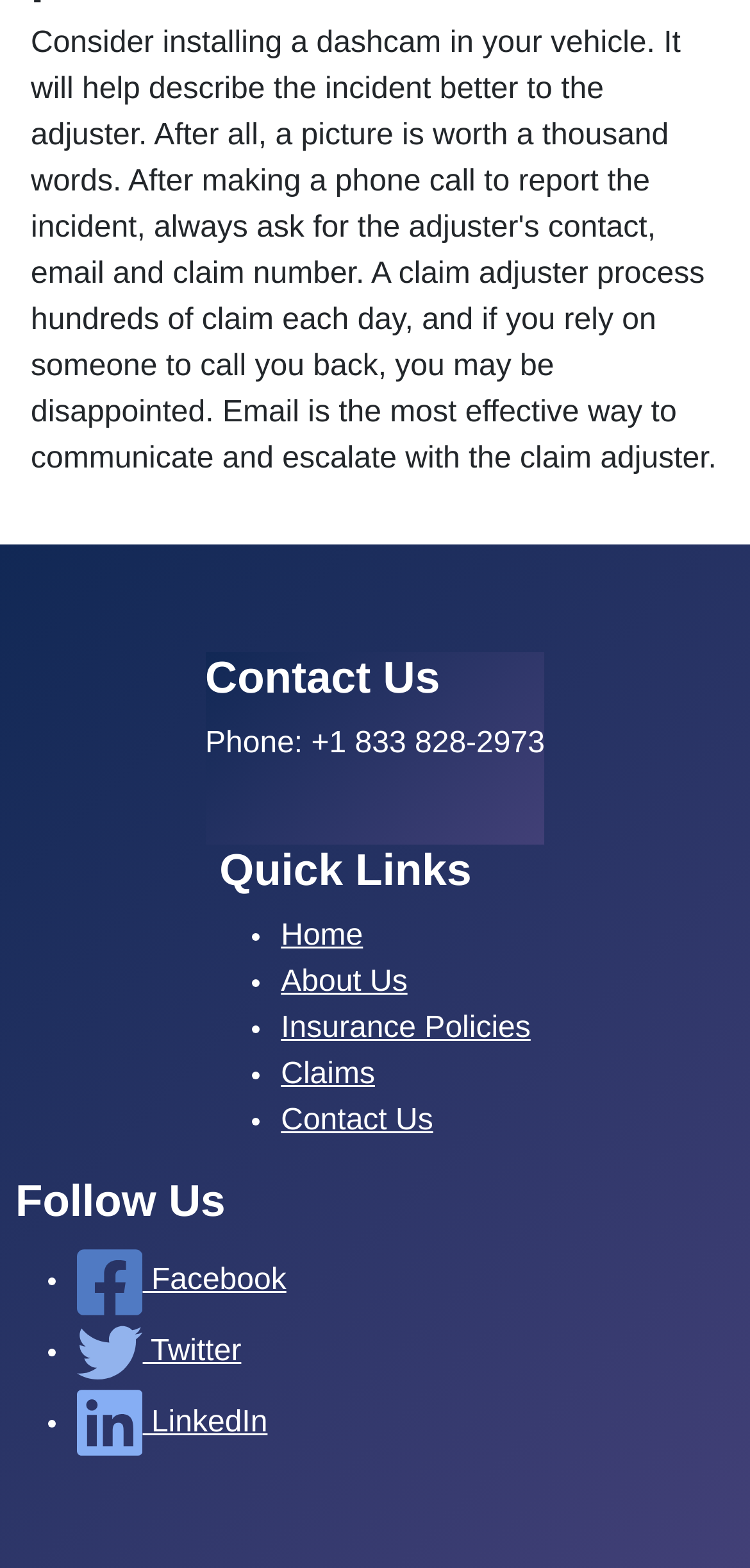How many quick links are available?
Please craft a detailed and exhaustive response to the question.

I counted the number of links under the 'Quick Links' heading, which are 'Home', 'About Us', 'Insurance Policies', 'Claims', and 'Contact Us', totaling 5 links.